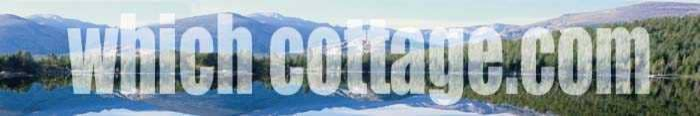Generate an elaborate description of what you see in the image.

The image features the website logo or header for "whichcottage.com," set against a stunning backdrop of a serene landscape. The visual showcases a picturesque view of mountains reflected in water, suggesting tranquility and natural beauty. The text "which cottage.com" is prominently displayed in large, white letters, blending slightly with the backdrop, which enhances the overall aesthetic appeal of the design. This imagery is evocative of holiday cottage escapes, particularly in beautiful regions like Dumfries and Galloway, inviting visitors to explore options for relaxing getaways surrounded by nature. The logo emphasizes the focus on self-catering holiday accommodations, perfect for those seeking a peaceful retreat in scenic locations.